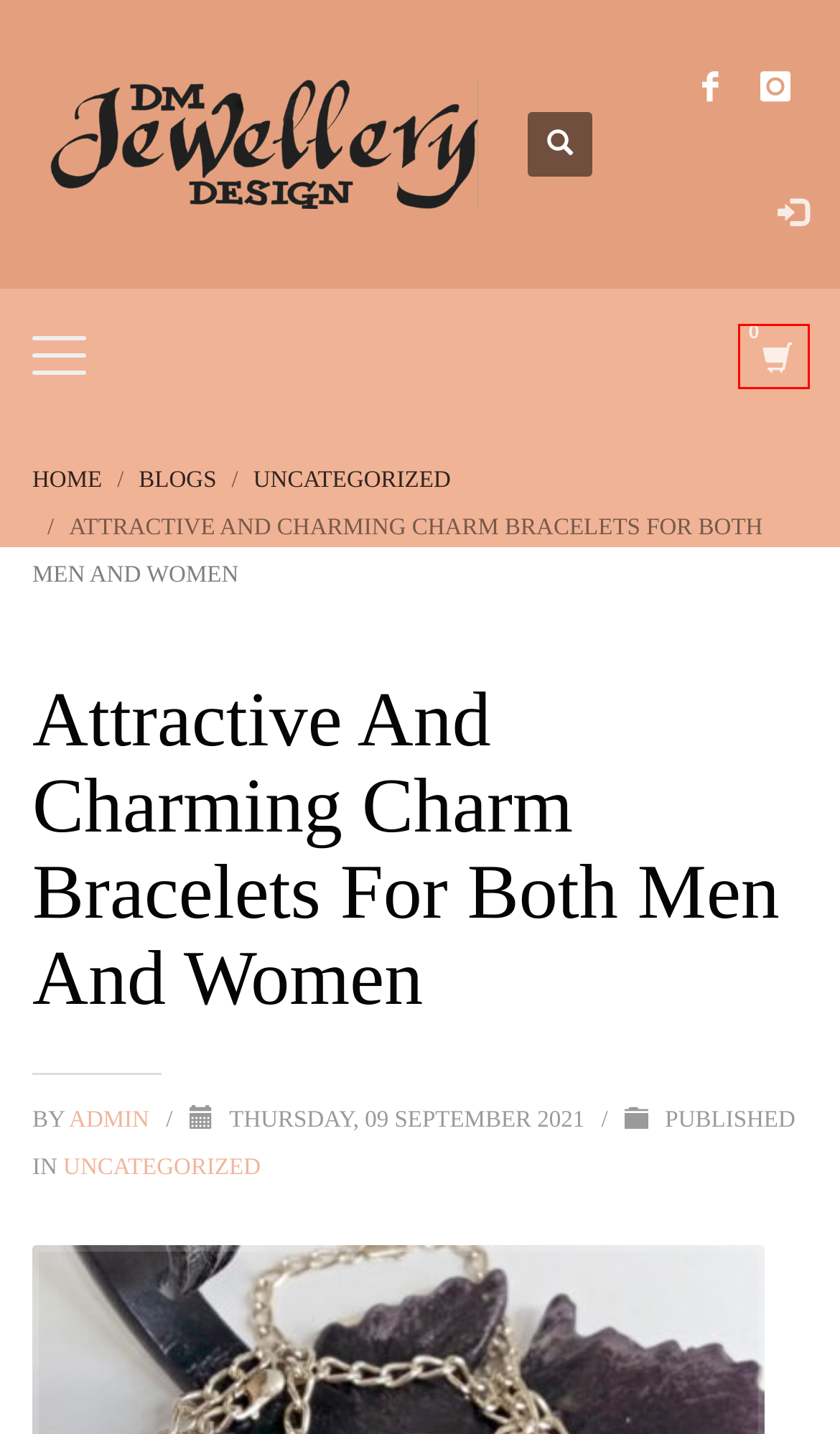You are given a screenshot of a webpage with a red bounding box around an element. Choose the most fitting webpage description for the page that appears after clicking the element within the red bounding box. Here are the candidates:
A. Warranties - DM Jewellery Design
B. Cart - DM Jewellery Design
C. Blogs - DM Jewellery Design
D. About Us - DM Jewellery Design
E. Uncategorized Archives - DM Jewellery Design
F. Charms Archives - DM Jewellery Design
G. DM Jewellery NZ | NZ Made Jewellery | Custom Jewellery
H. Terms & Conditions / Privacy Statement - DM Jewellery Design

B